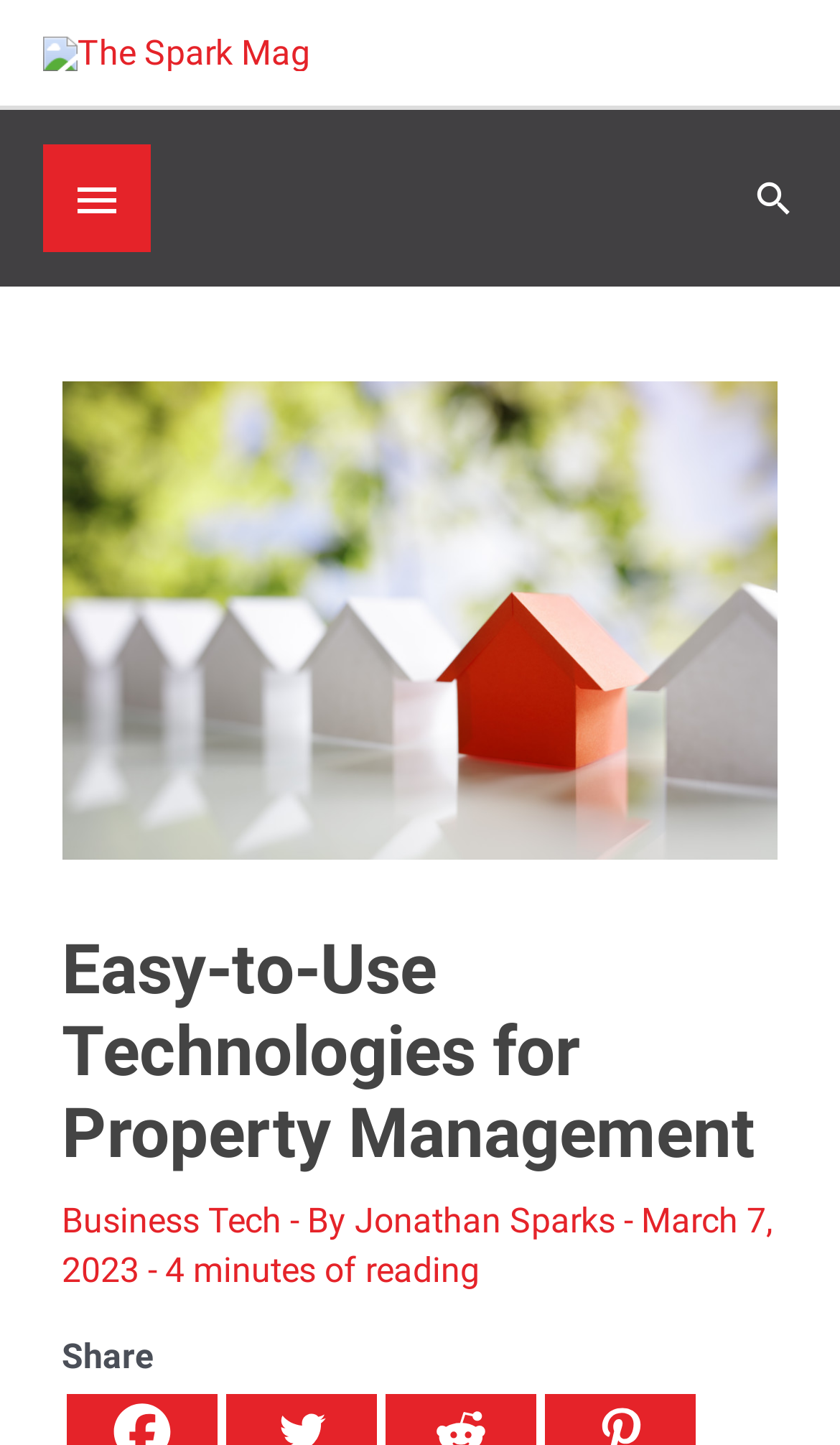Extract the primary headline from the webpage and present its text.

Easy-to-Use Technologies for Property Management